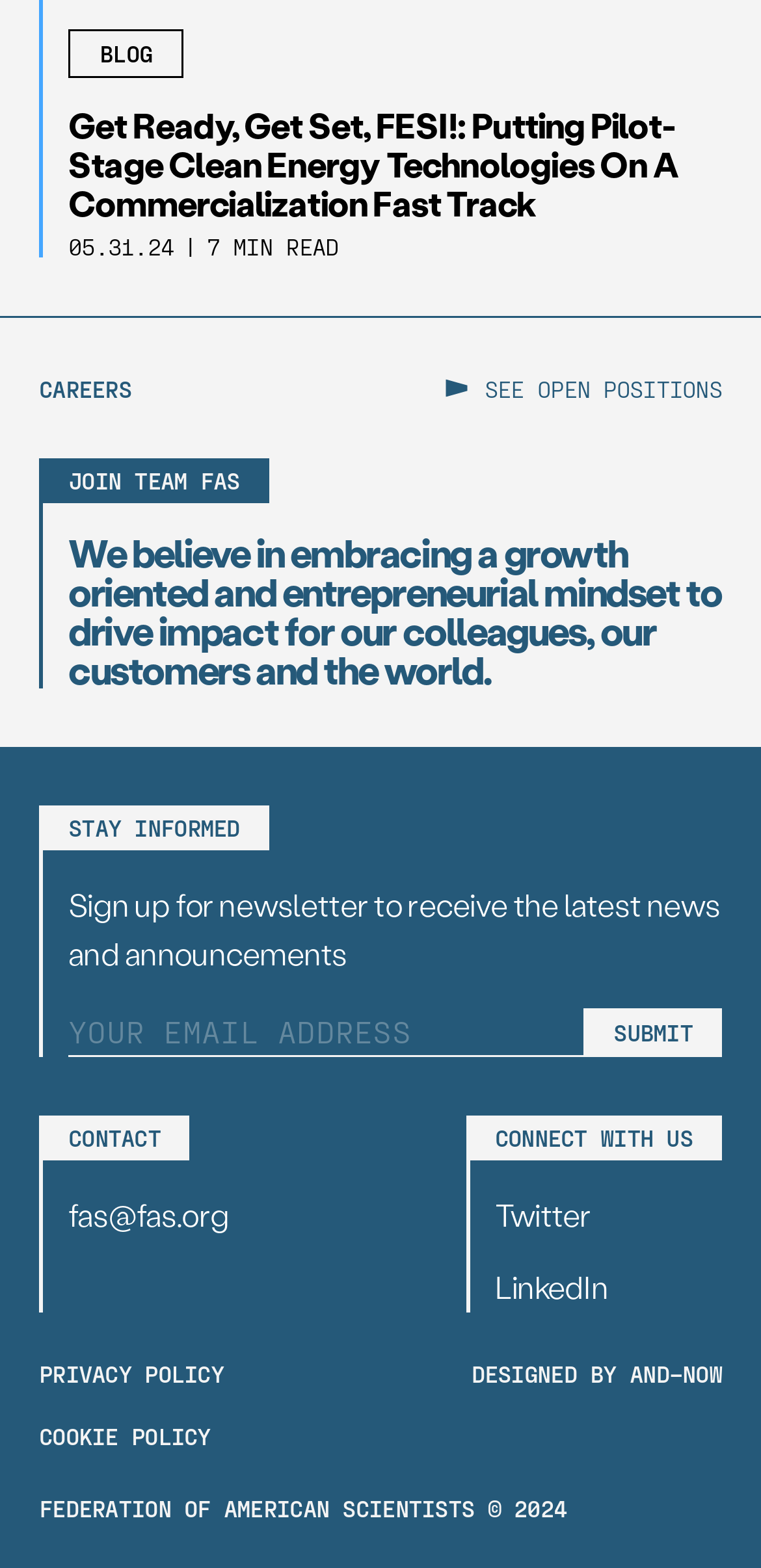Find the bounding box coordinates of the area to click in order to follow the instruction: "Enter the First Name".

None